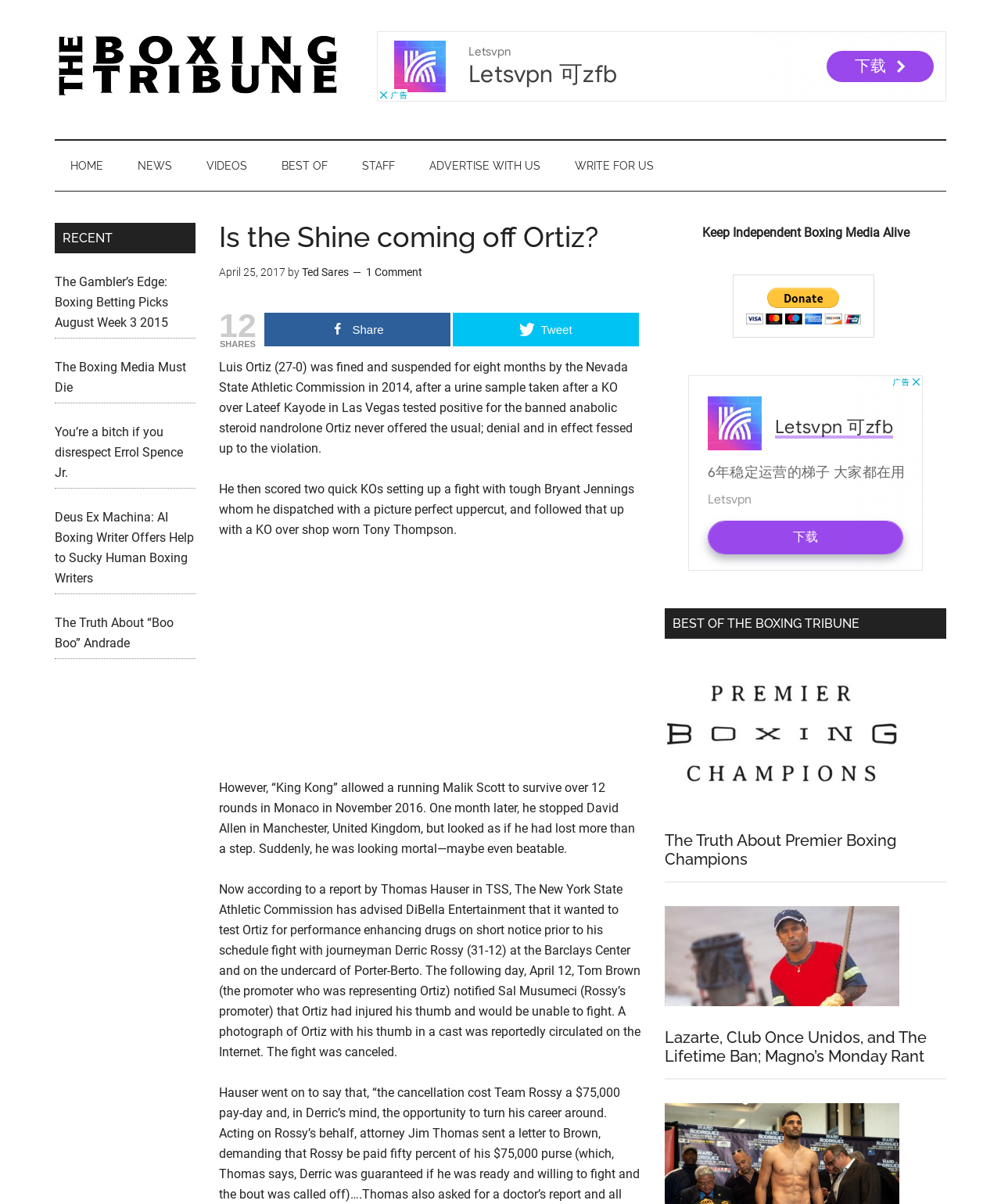What is the name of the website?
Based on the image, provide your answer in one word or phrase.

The Boxing Tribune